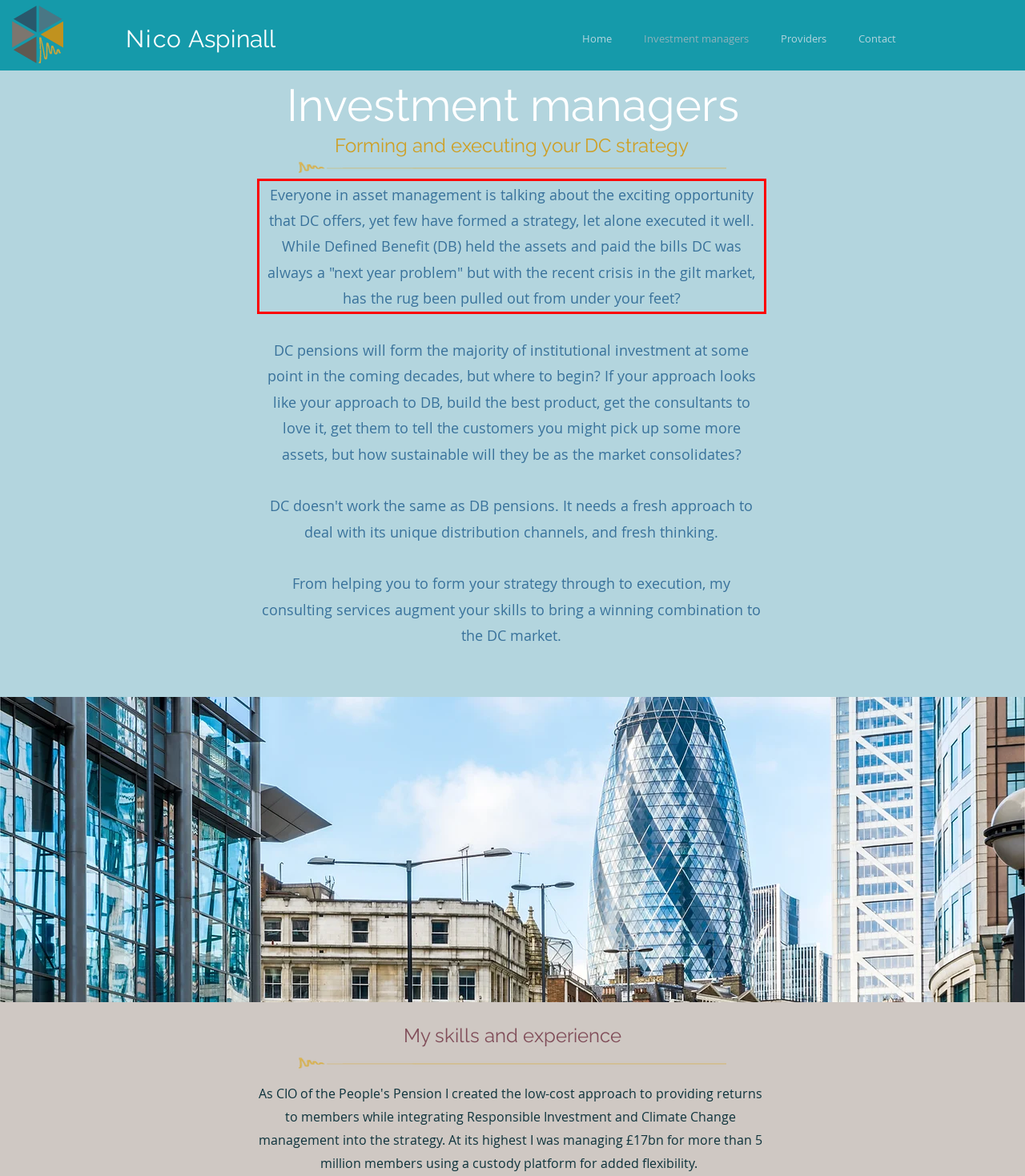Please identify and extract the text content from the UI element encased in a red bounding box on the provided webpage screenshot.

Everyone in asset management is talking about the exciting opportunity that DC offers, yet few have formed a strategy, let alone executed it well. While Defined Benefit (DB) held the assets and paid the bills DC was always a "next year problem" but with the recent crisis in the gilt market, has the rug been pulled out from under your feet?